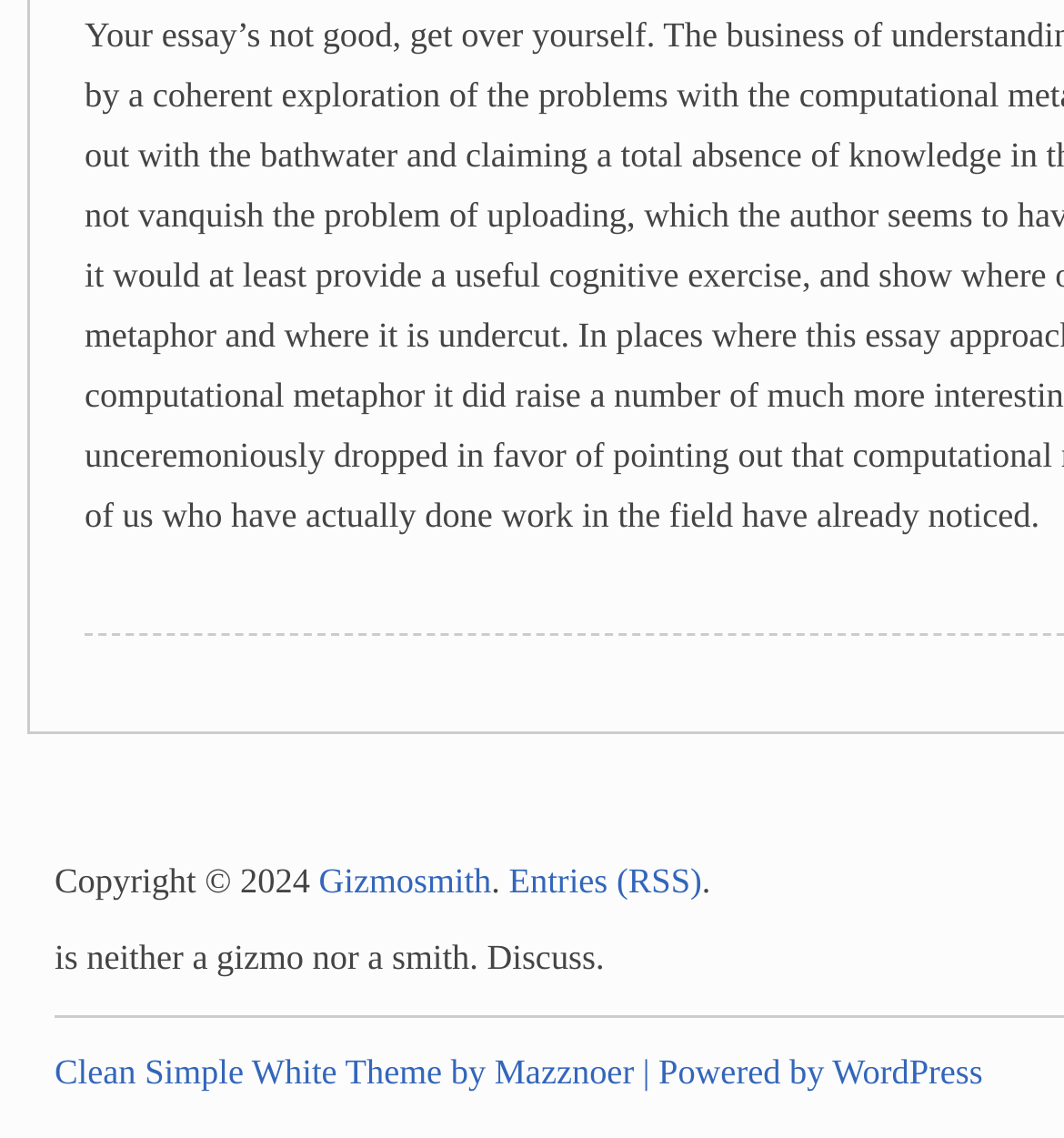Extract the bounding box coordinates for the UI element described as: "Entries (RSS)".

[0.478, 0.758, 0.66, 0.792]